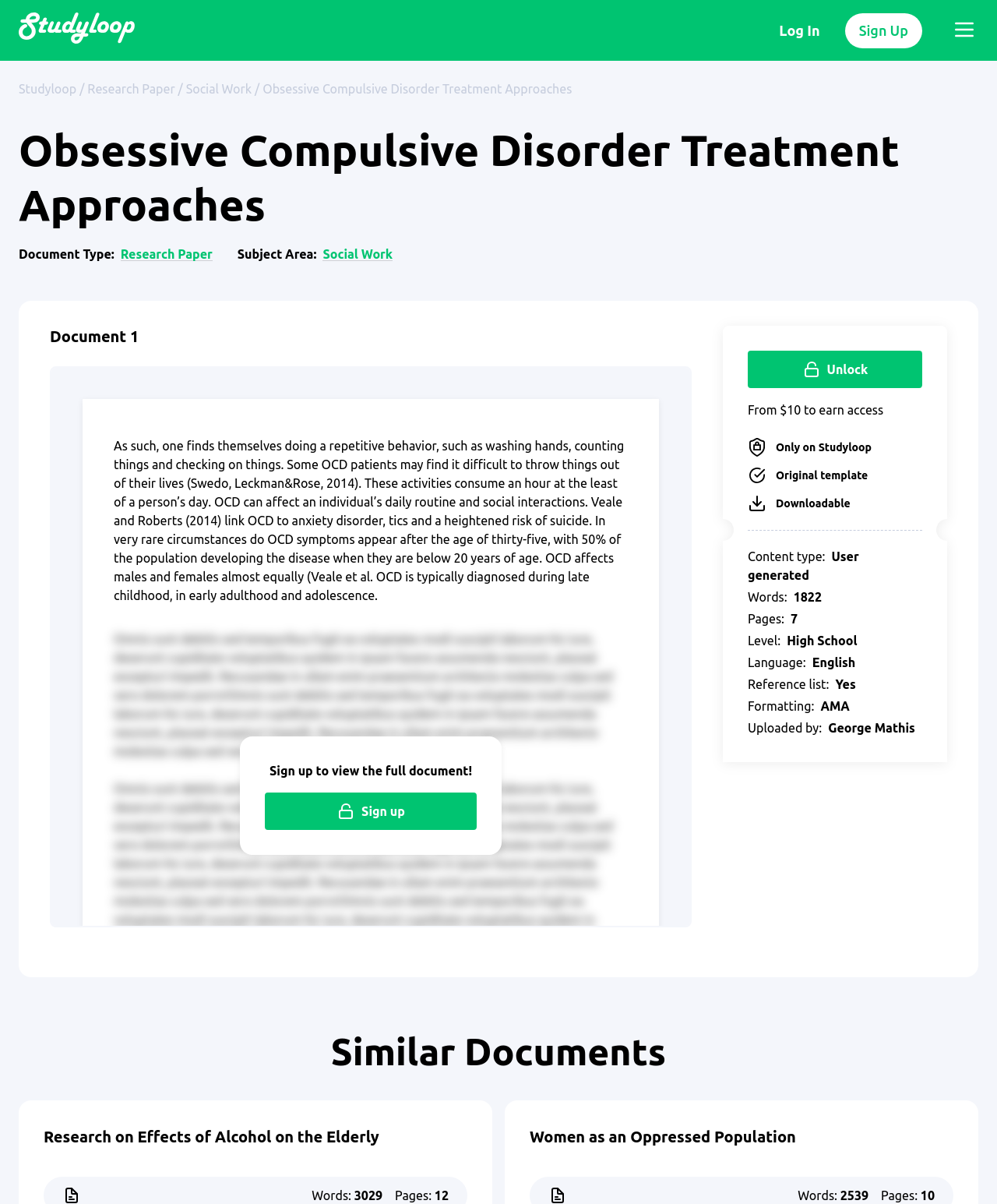Give a one-word or short phrase answer to the question: 
What is the document type of the research paper?

Research Paper